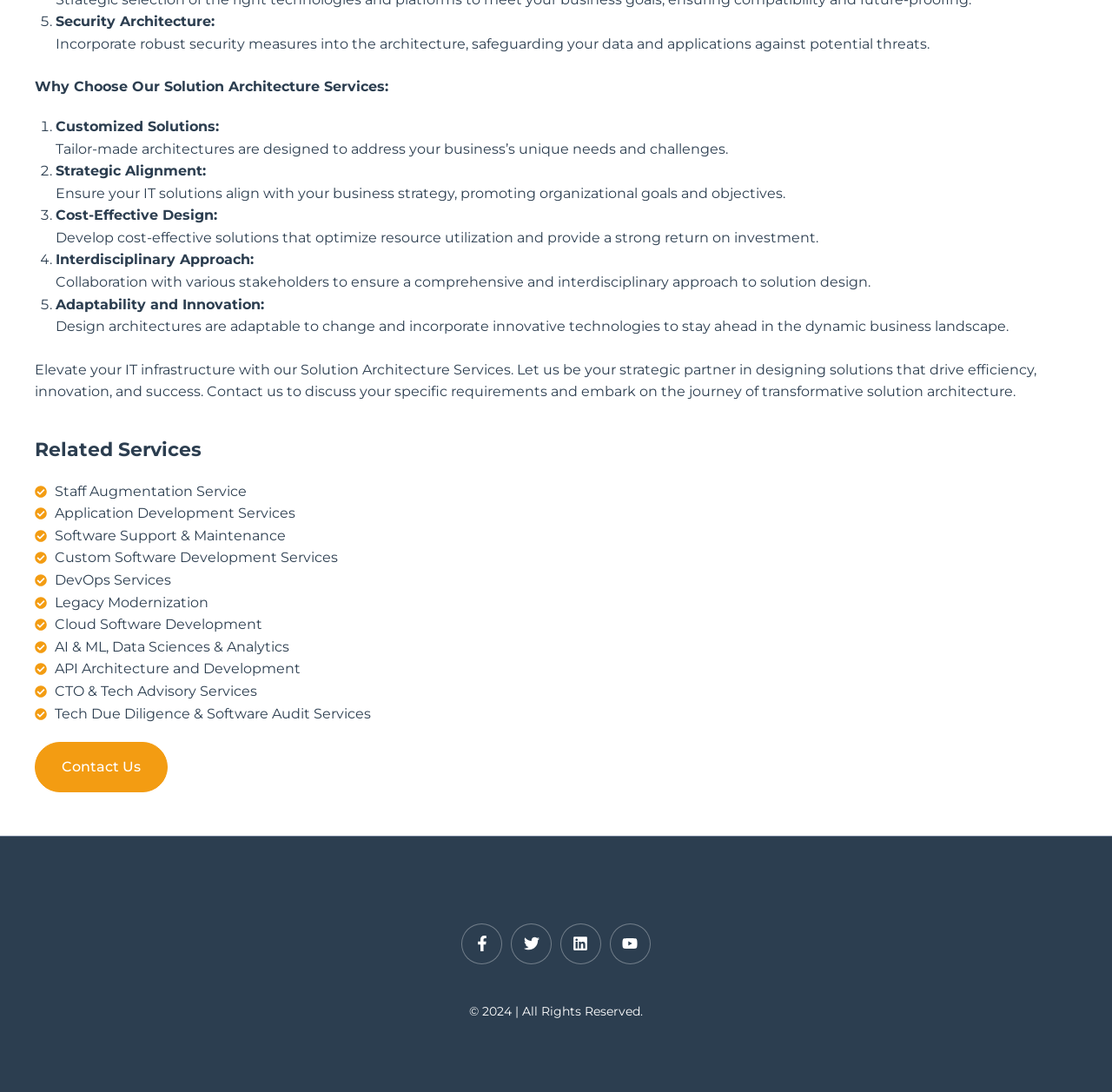Locate the bounding box coordinates of the UI element described by: "Legacy Modernization". The bounding box coordinates should consist of four float numbers between 0 and 1, i.e., [left, top, right, bottom].

[0.031, 0.541, 0.969, 0.562]